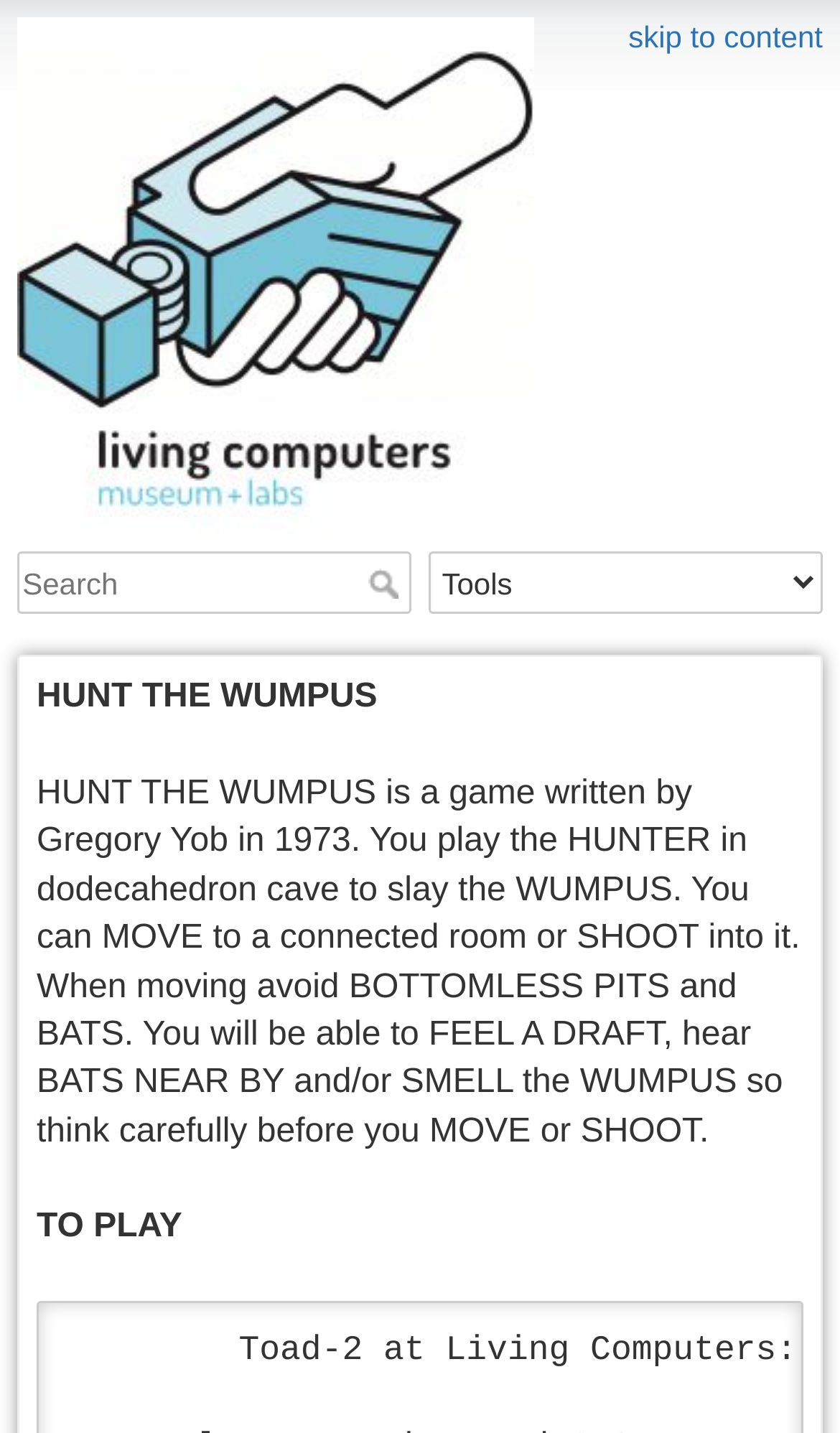What are the two main actions the player can take in the game?
Answer the question in as much detail as possible.

I deduced this answer by reading the StaticText element that describes the game, which states 'You can MOVE to a connected room or SHOOT into it.' This clearly indicates that the two main actions the player can take are to MOVE or SHOOT.